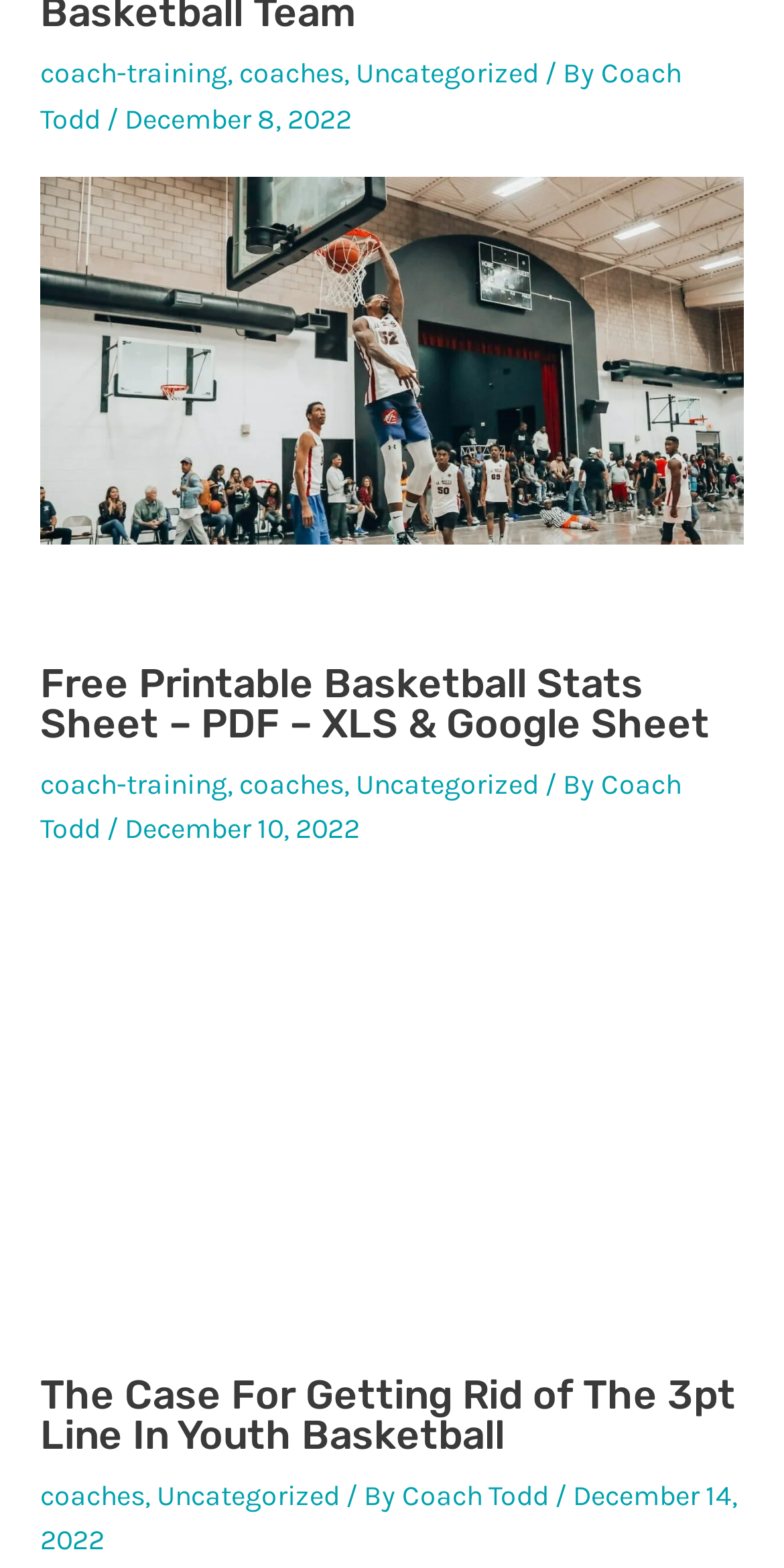Please mark the bounding box coordinates of the area that should be clicked to carry out the instruction: "read the post about the case for getting rid of the 3pt line in youth basketball".

[0.051, 0.876, 0.949, 0.998]